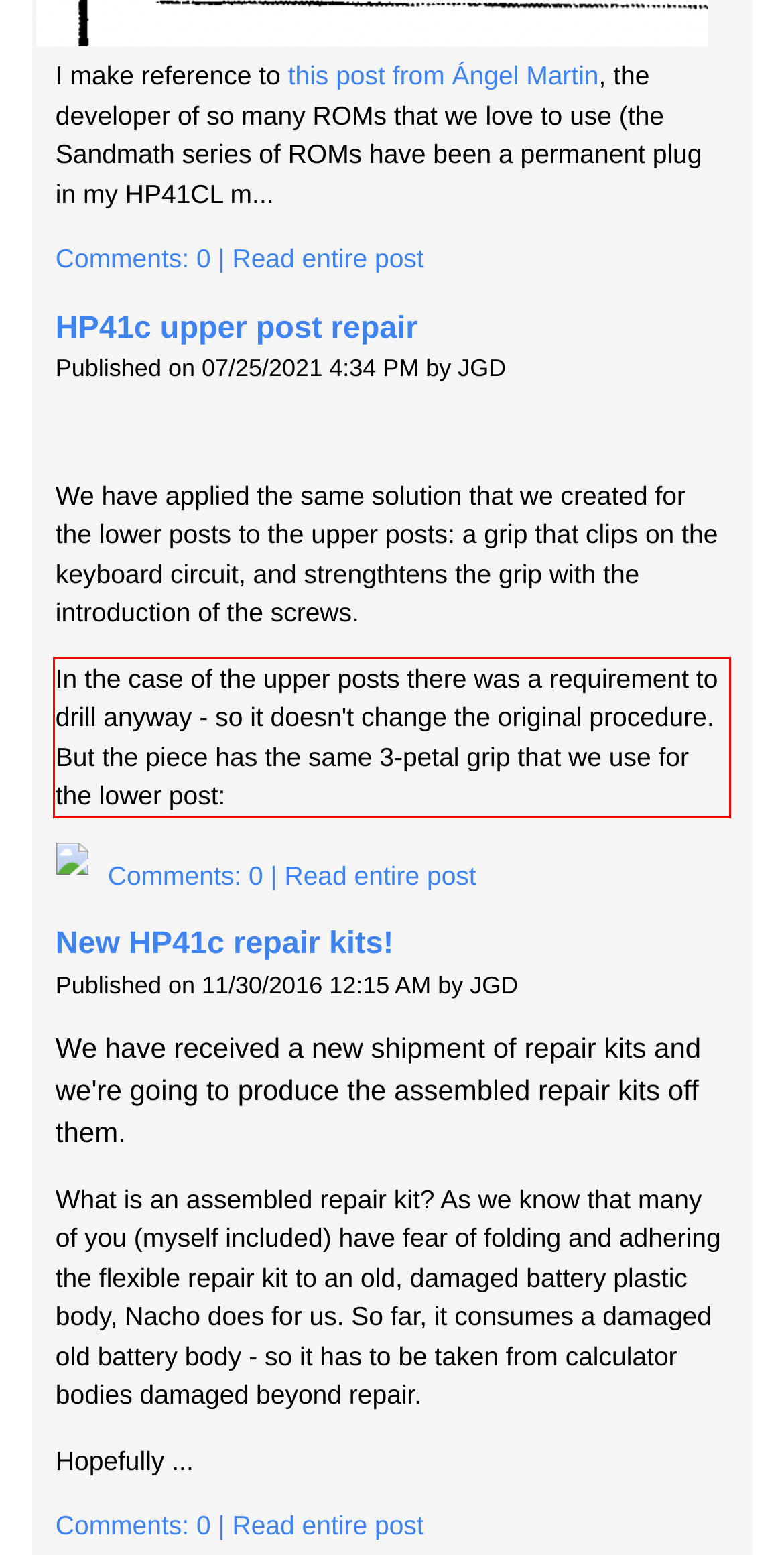Given a screenshot of a webpage with a red bounding box, extract the text content from the UI element inside the red bounding box.

In the case of the upper posts there was a requirement to drill anyway - so it doesn't change the original procedure. But the piece has the same 3-petal grip that we use for the lower post: